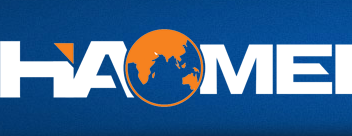What industry does HAOMEI operate in?
Look at the image and answer the question using a single word or phrase.

machinery